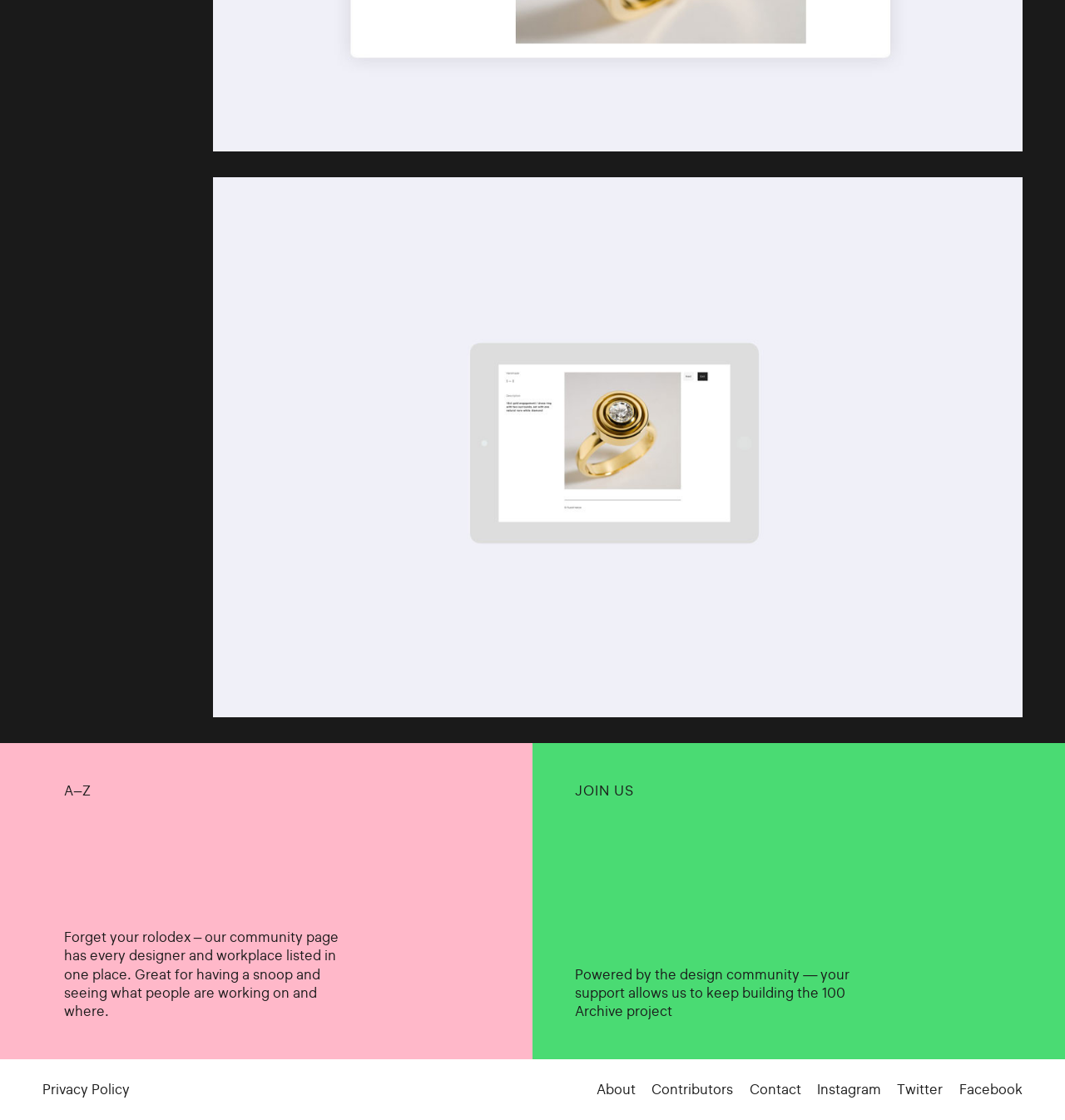Please identify the bounding box coordinates of the element I should click to complete this instruction: 'Visit the CONTACT page'. The coordinates should be given as four float numbers between 0 and 1, like this: [left, top, right, bottom].

None